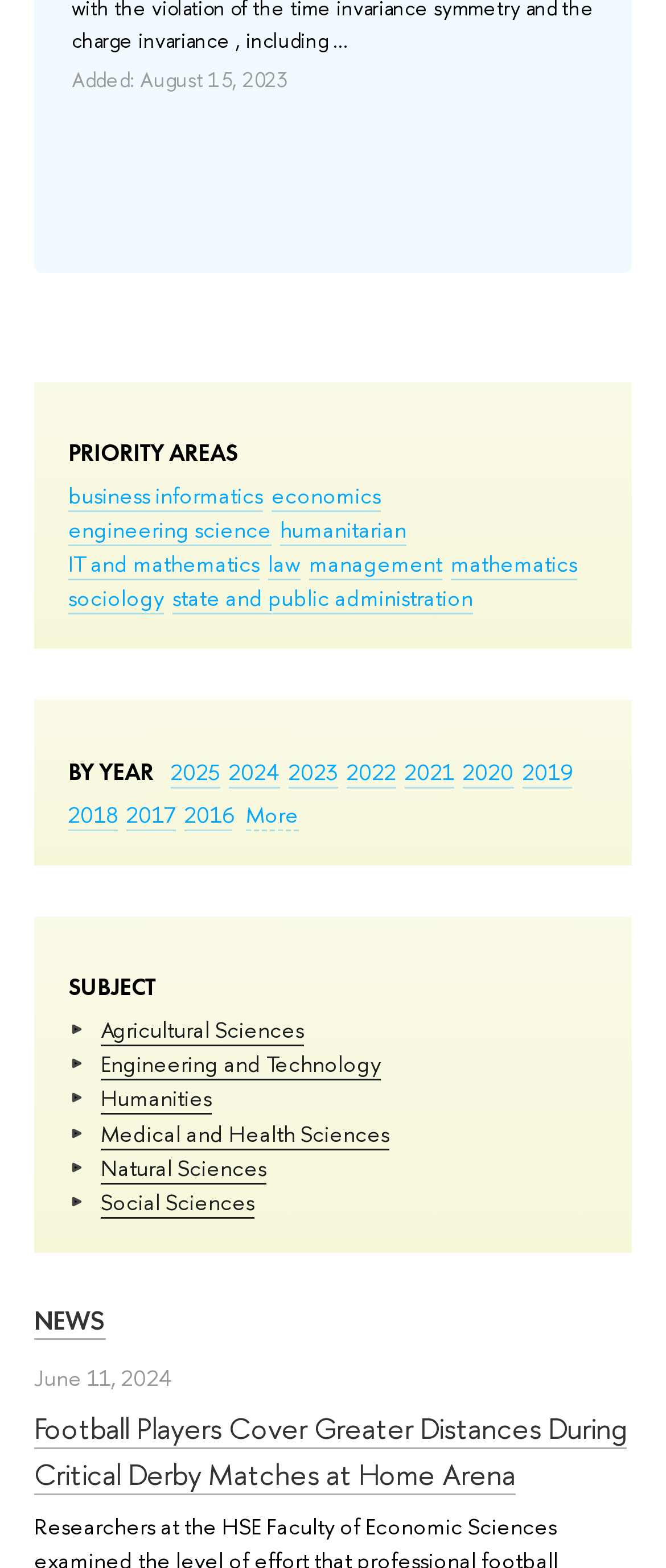Locate the bounding box coordinates of the area where you should click to accomplish the instruction: "view archives for June 2024".

None